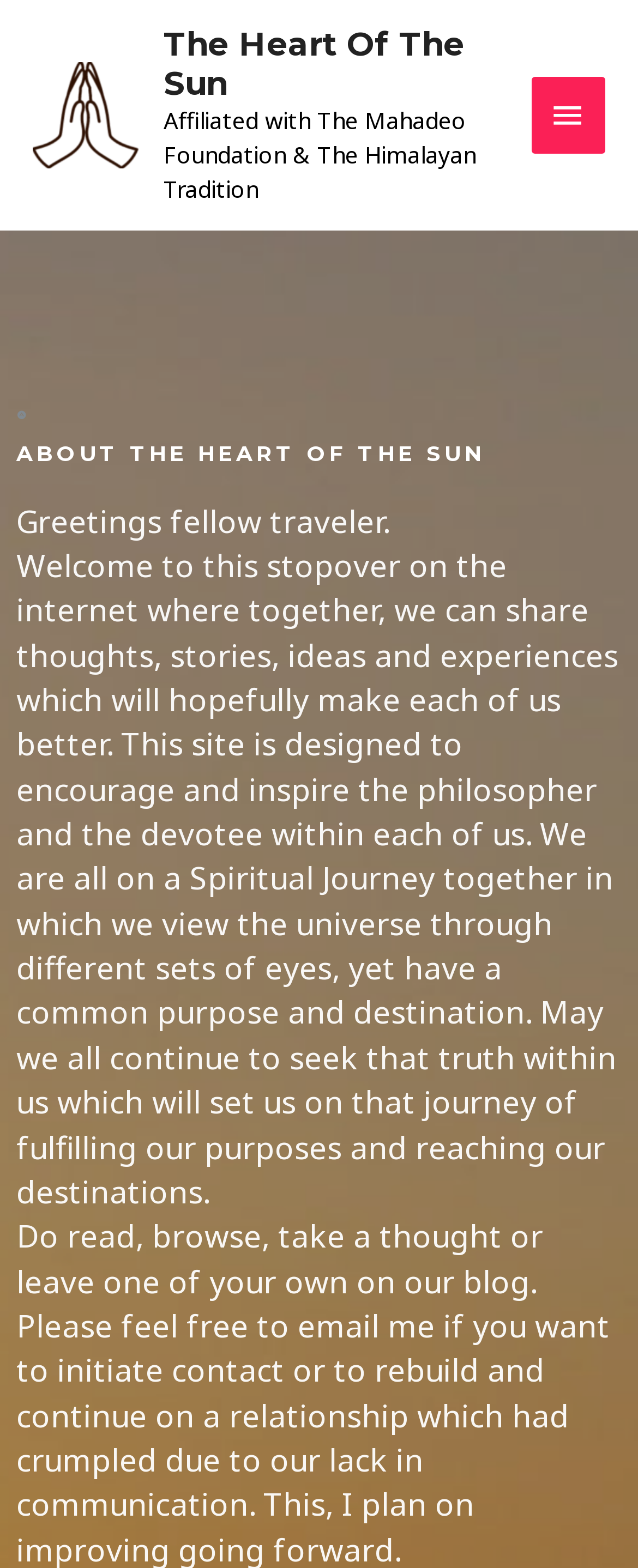Detail the webpage's structure and highlights in your description.

The webpage is titled "About - The Heart Of The Sun" and features a prominent link with the same name at the top left corner. Below this link, there is an image with the same title. On the top right side, there is another link with the title "The Heart Of The Sun" and a static text "Affiliated with The Mahadeo Foundation & The Himalayan Tradition" adjacent to it.

On the top right corner, there is a button labeled "Main Menu" which, when expanded, reveals a dropdown menu. The menu contains a link to "ABOUT THE HEART OF THE SUN" which is also a heading, and a static text "Greetings fellow traveler." Below this, there is a lengthy paragraph of text that welcomes visitors to the site and describes its purpose, which is to encourage and inspire philosophical and spiritual growth.

The overall structure of the webpage is simple, with a clear hierarchy of elements and a focus on the main content, which is the welcoming message and the description of the site's purpose.